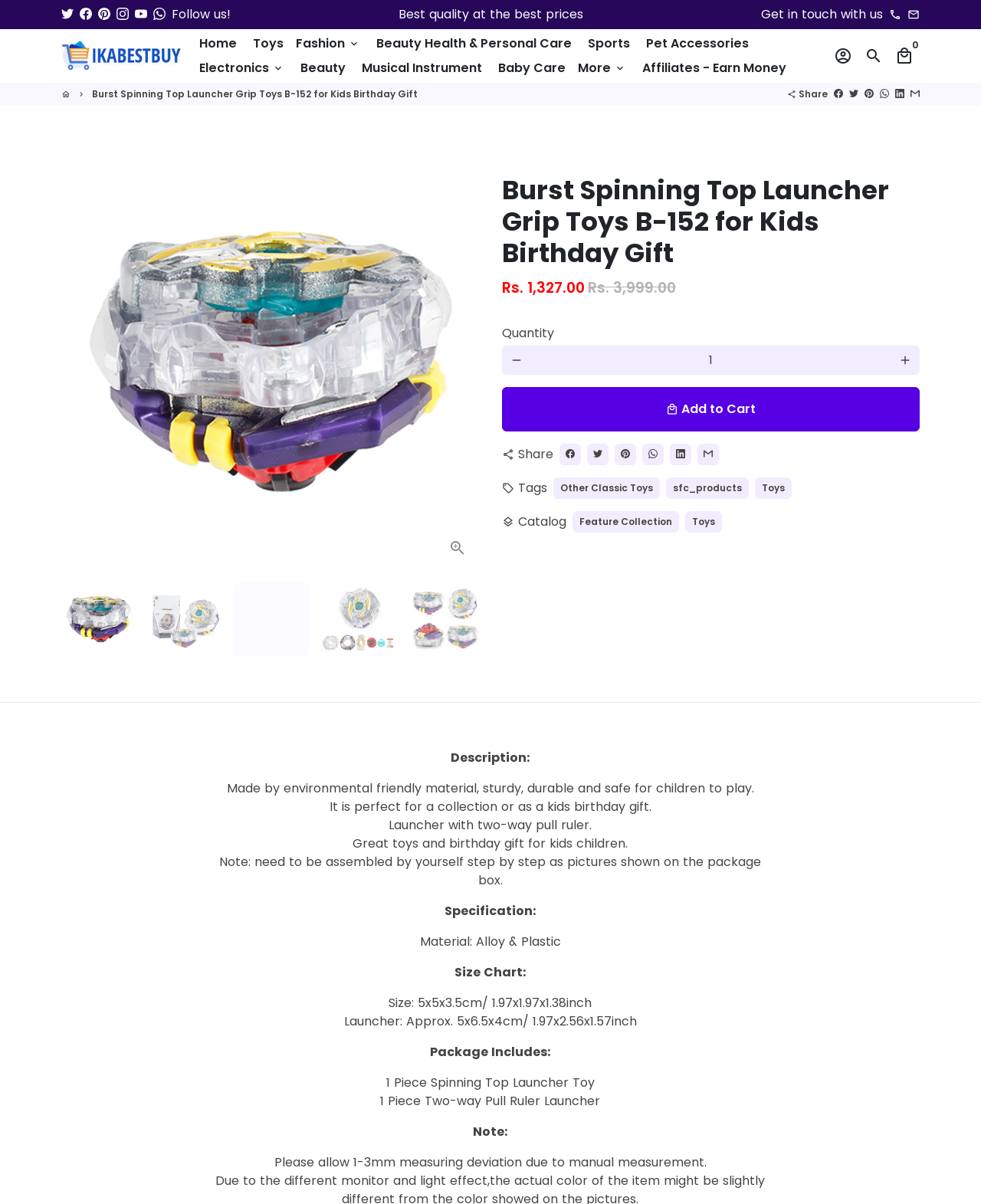Identify the bounding box for the element characterized by the following description: "Electronics keyboard_arrow_down".

[0.197, 0.046, 0.296, 0.067]